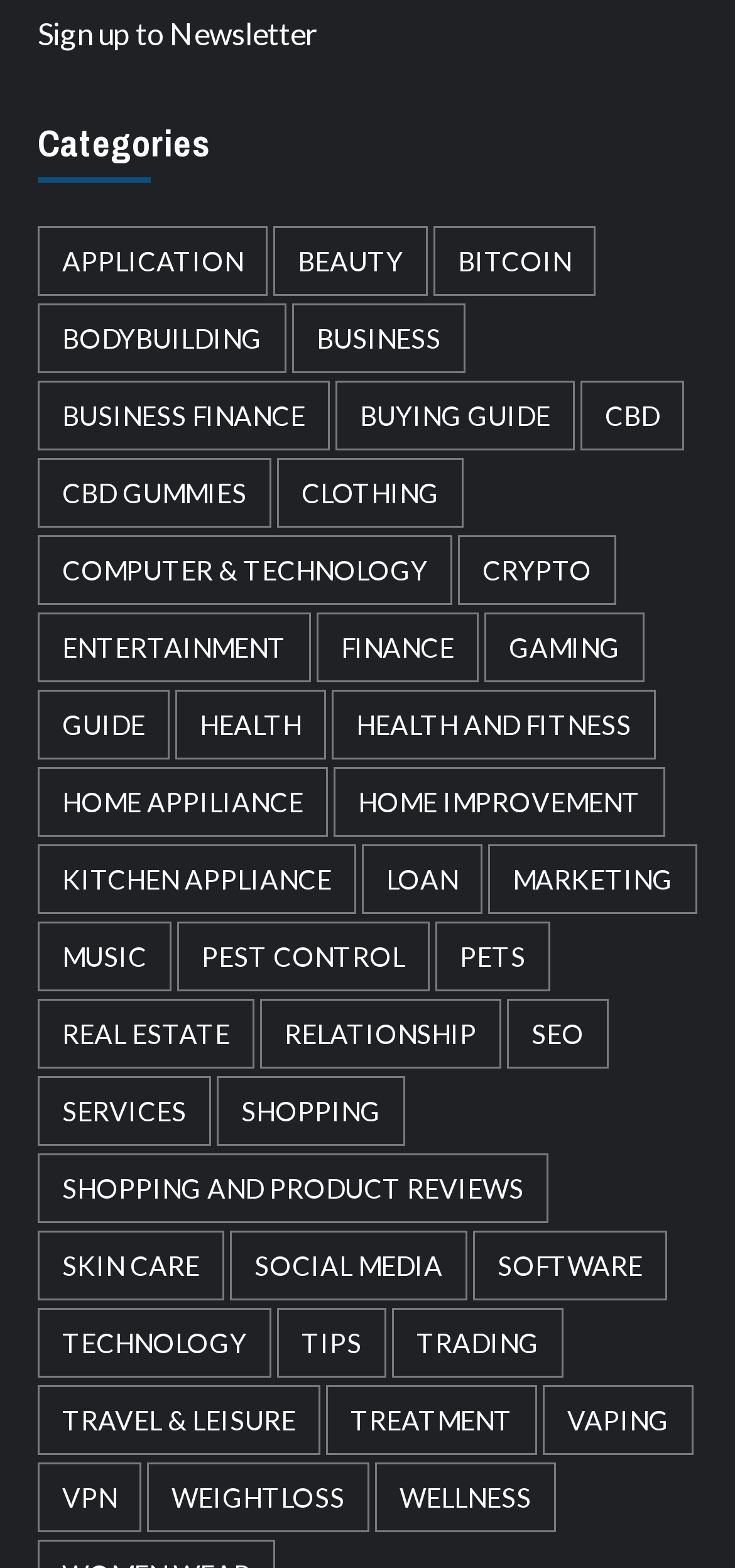Pinpoint the bounding box coordinates of the clickable area needed to execute the instruction: "Read Buying Guide reviews". The coordinates should be specified as four float numbers between 0 and 1, i.e., [left, top, right, bottom].

[0.456, 0.242, 0.782, 0.287]